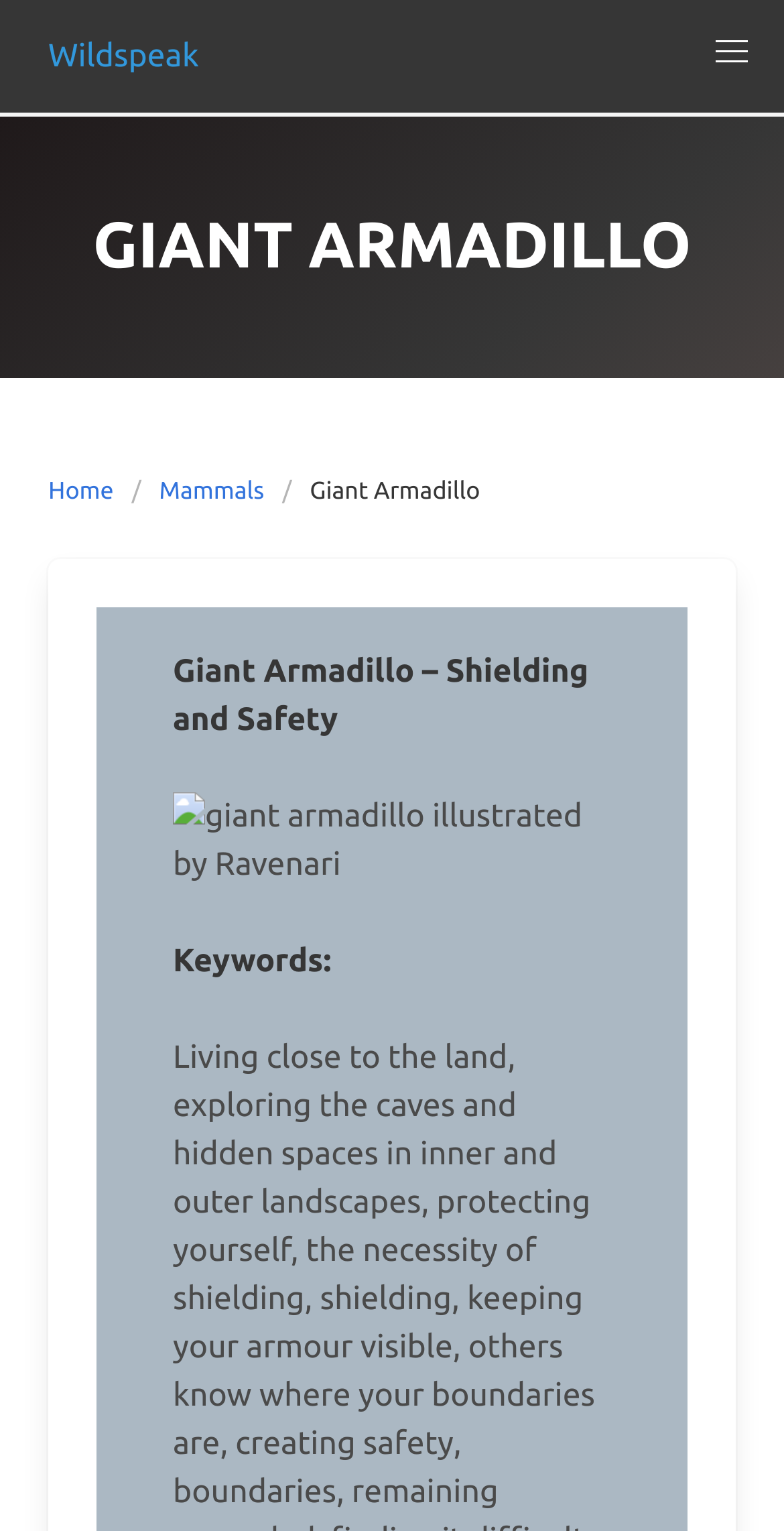Please specify the bounding box coordinates in the format (top-left x, top-left y, bottom-right x, bottom-right y), with values ranging from 0 to 1. Identify the bounding box for the UI component described as follows: Home

[0.062, 0.31, 0.168, 0.334]